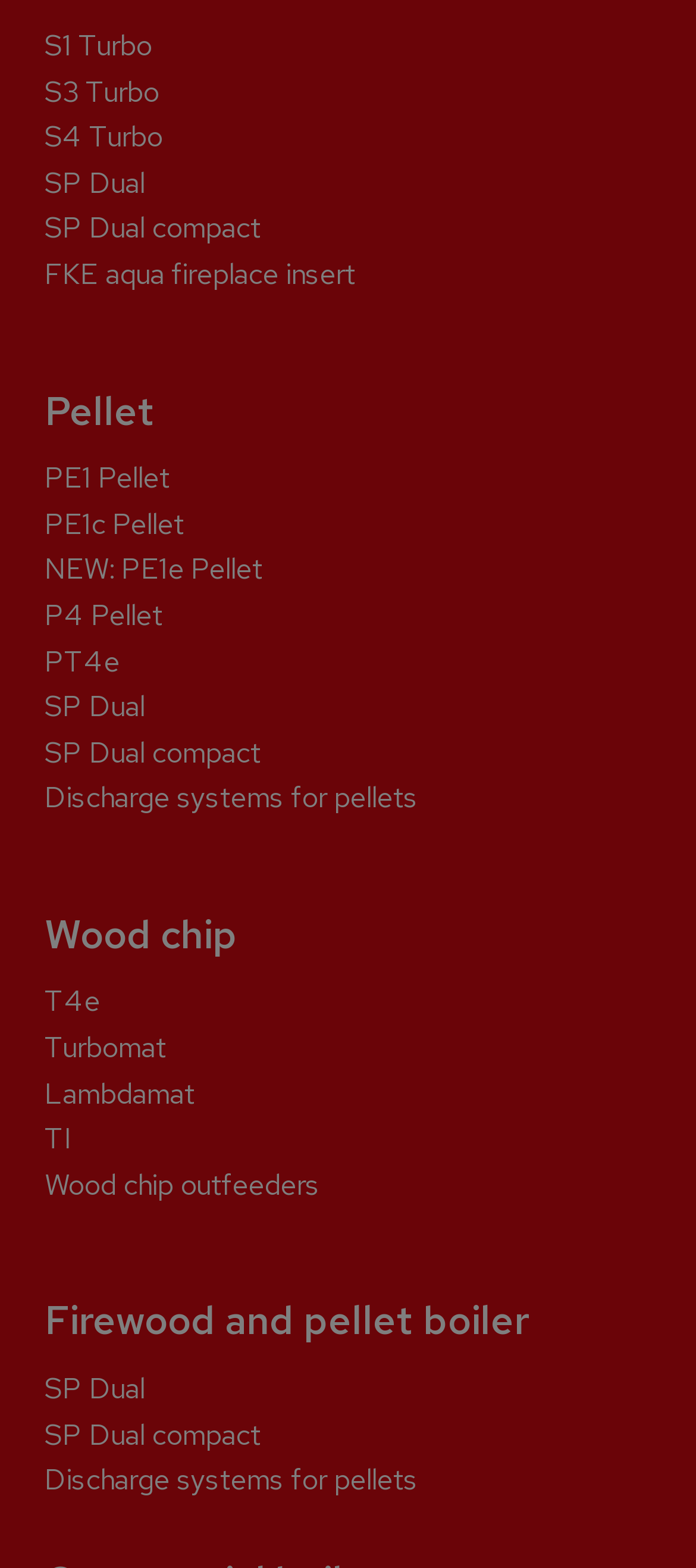Locate the bounding box coordinates of the clickable area needed to fulfill the instruction: "Click on S1 Turbo link".

[0.064, 0.017, 0.218, 0.041]